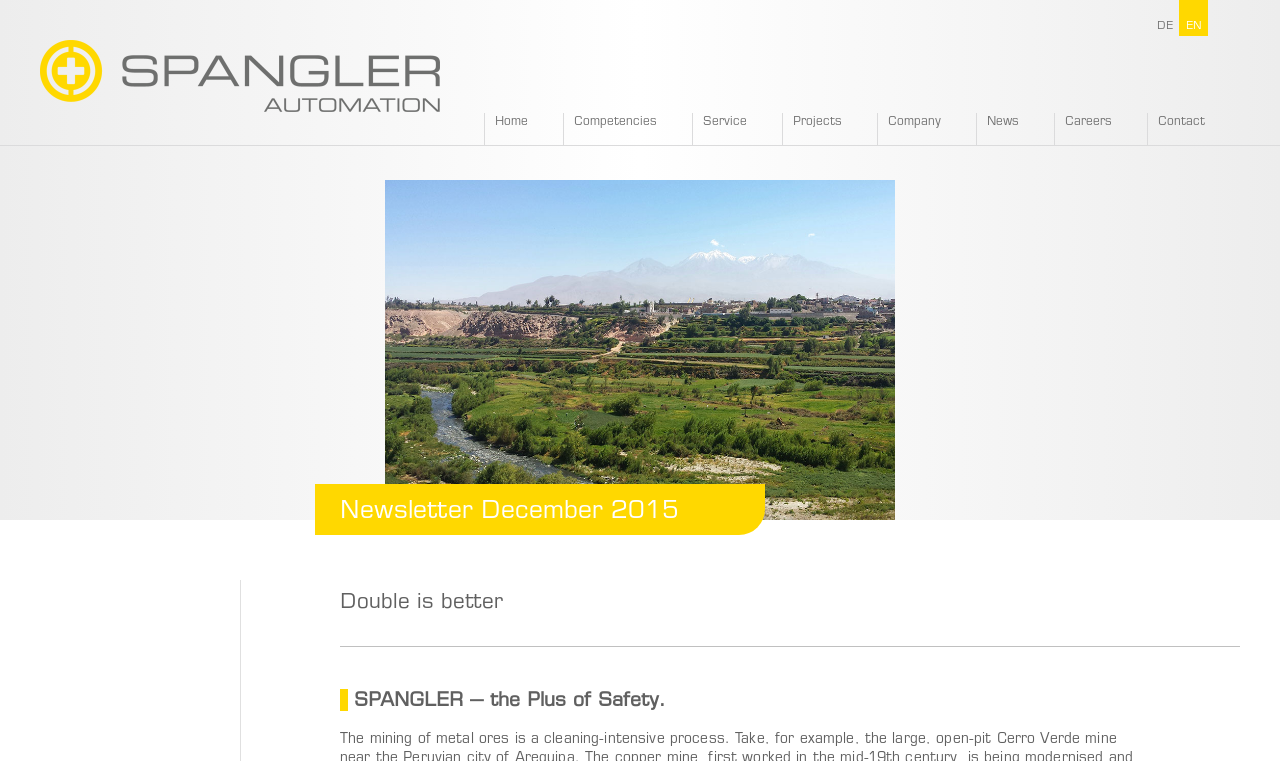Determine the bounding box coordinates (top-left x, top-left y, bottom-right x, bottom-right y) of the UI element described in the following text: SPANGLER GMBH EN

[0.031, 0.053, 0.344, 0.147]